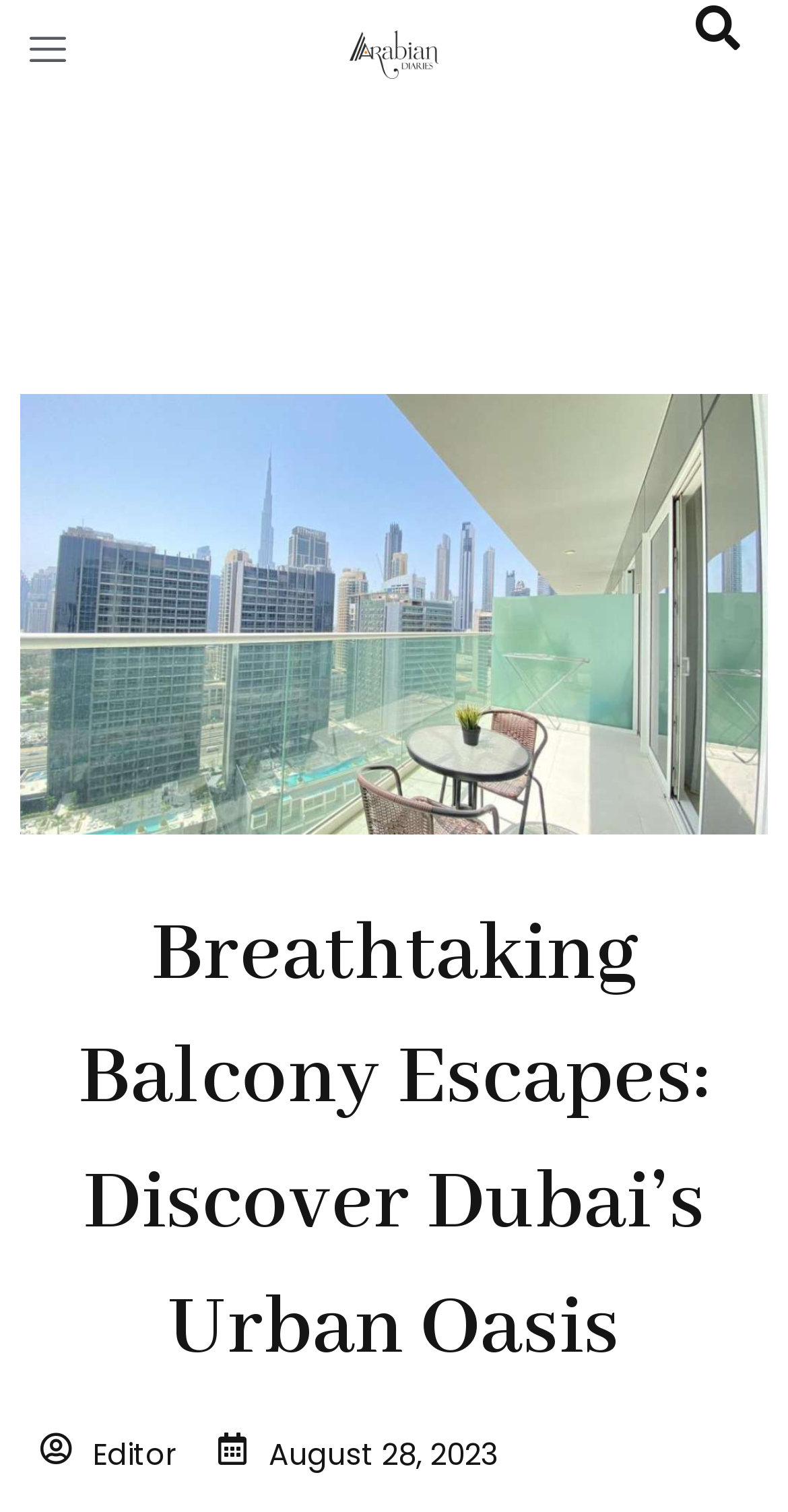Return the bounding box coordinates of the UI element that corresponds to this description: "alt="Balcony Escapes"". The coordinates must be given as four float numbers in the range of 0 and 1, [left, top, right, bottom].

[0.026, 0.391, 0.974, 0.418]